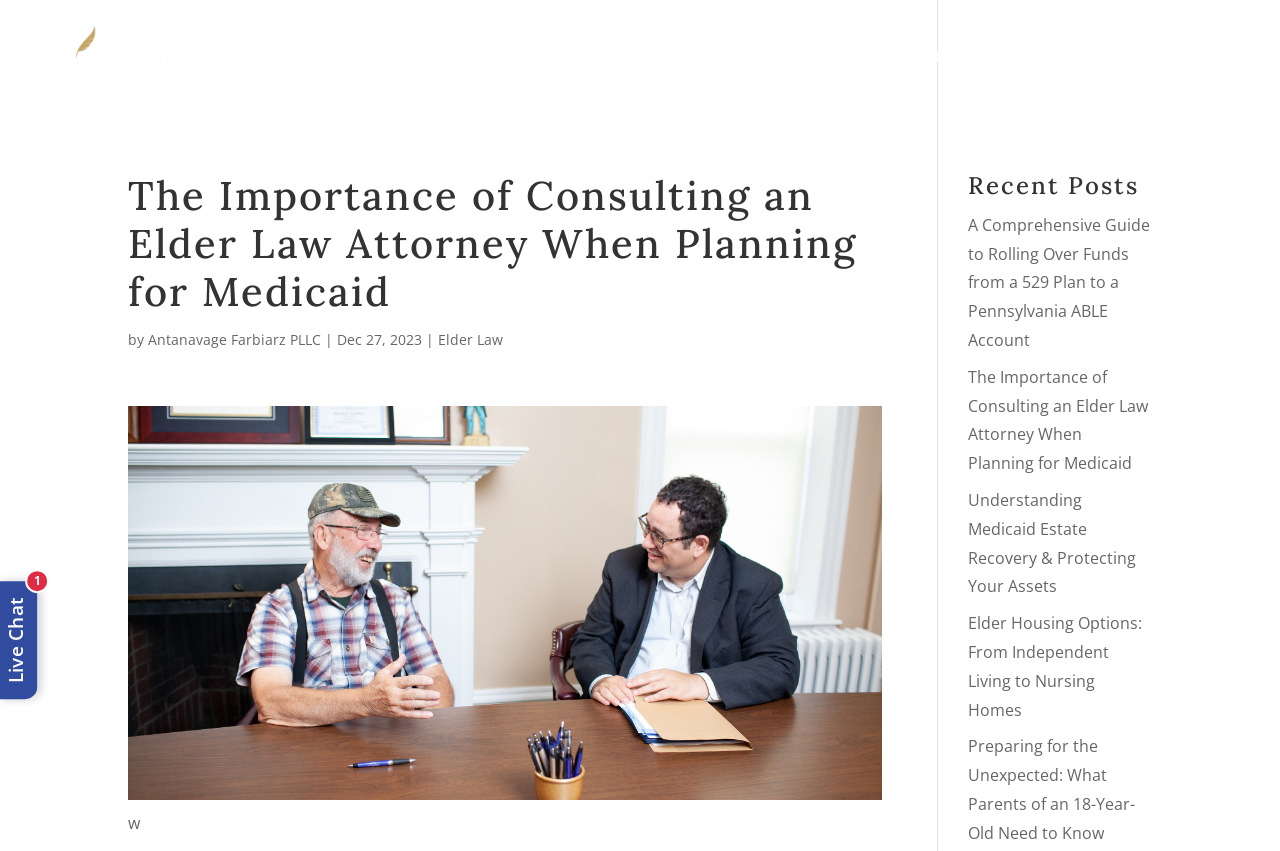Determine the bounding box coordinates of the section I need to click to execute the following instruction: "Visit the website of 'Antanavage Farbiarz, PLLC'". Provide the coordinates as four float numbers between 0 and 1, i.e., [left, top, right, bottom].

[0.027, 0.052, 0.253, 0.078]